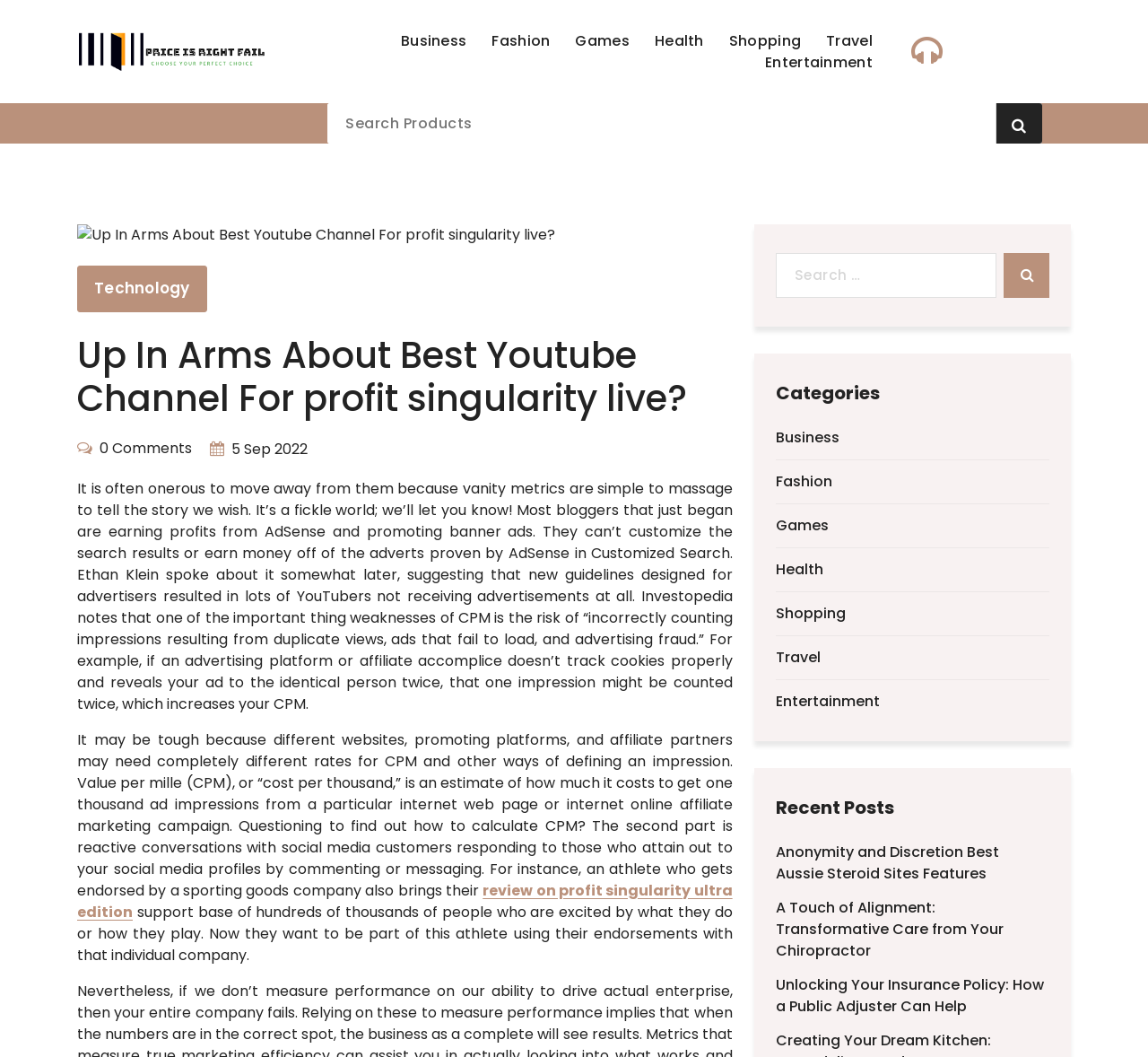Determine the bounding box coordinates for the HTML element described here: "5 Sep 2022".

[0.202, 0.414, 0.268, 0.435]